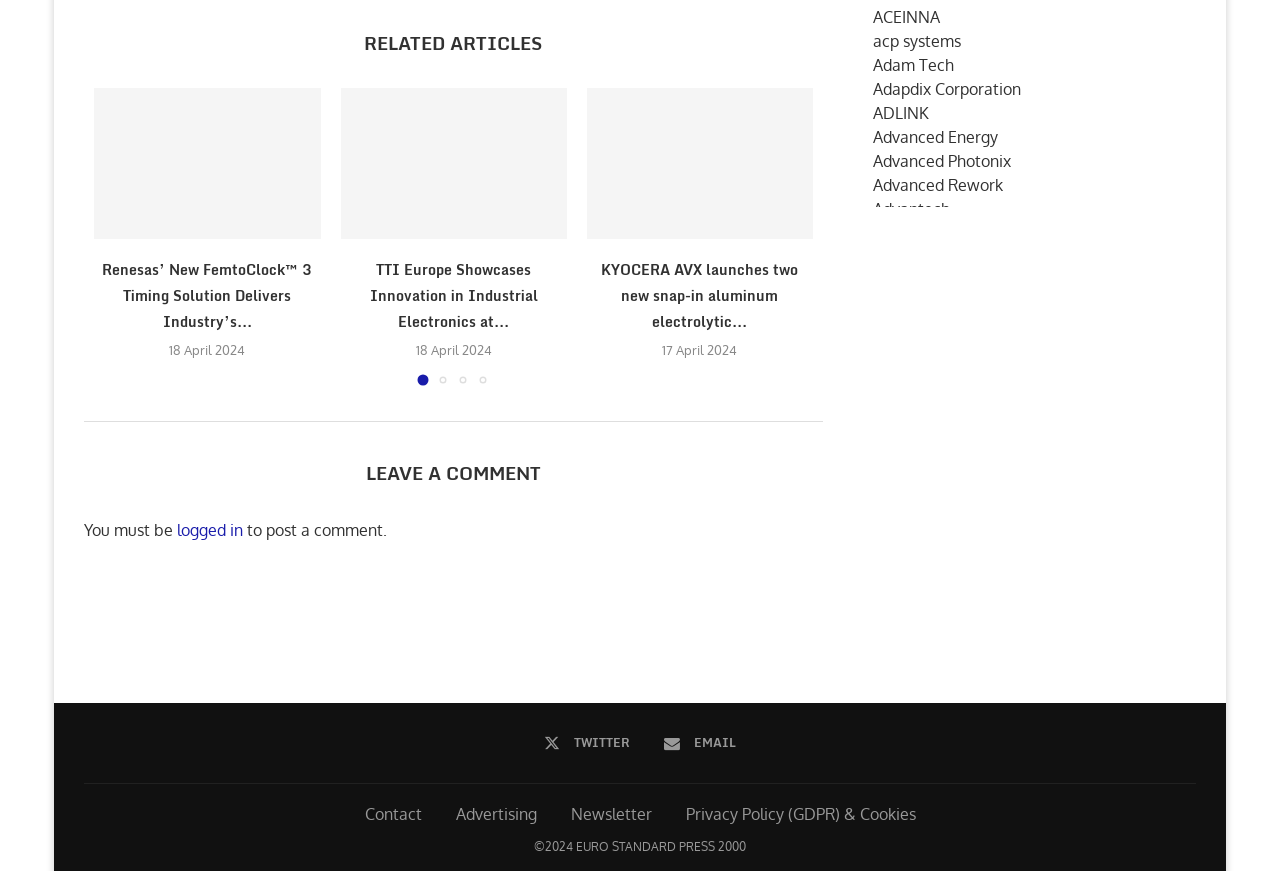Respond with a single word or short phrase to the following question: 
What is the title of the first article?

Renesas’ New FemtoClock™ 3 Timing Solution